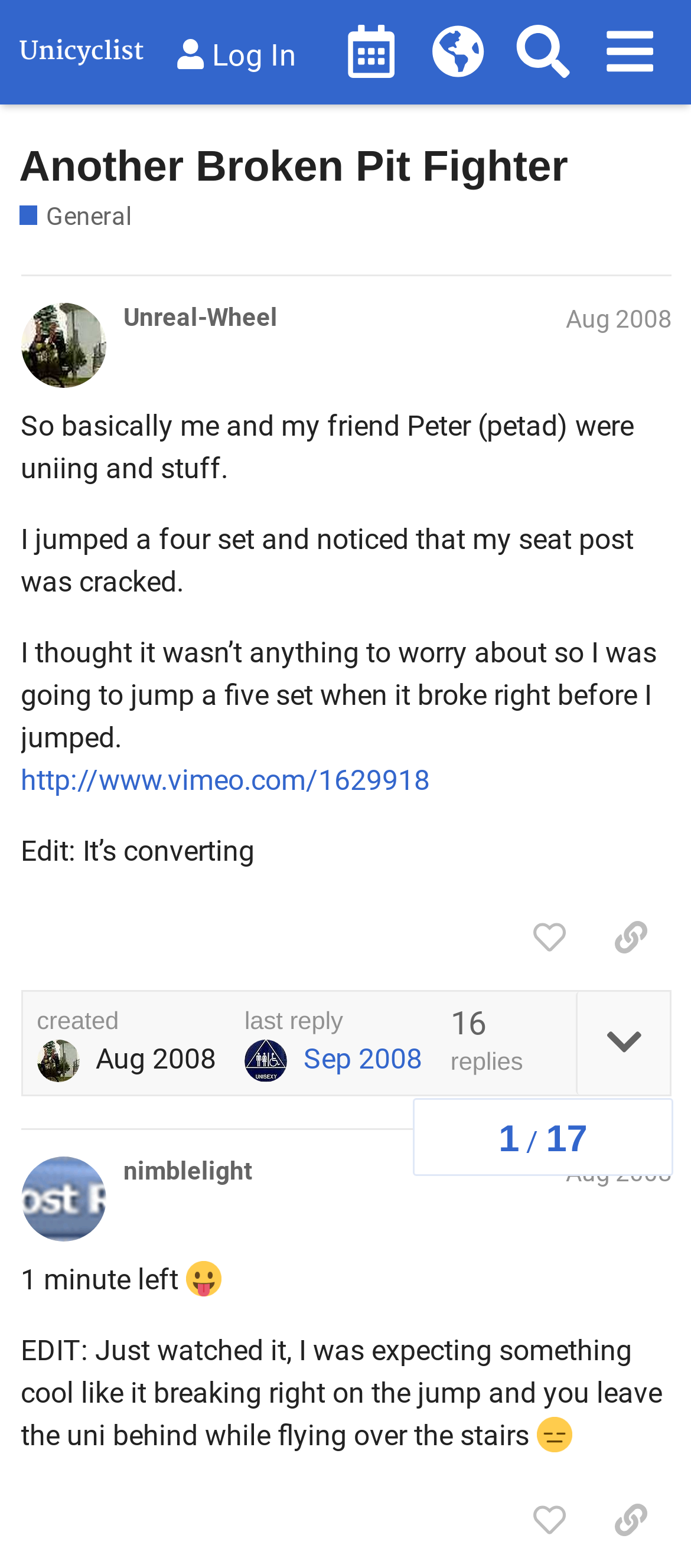What is the username of the person who created the topic?
Answer the question with as much detail as you can, using the image as a reference.

I determined the answer by looking at the top of the first post, where I found a link with the text 'Unreal-Wheel'.